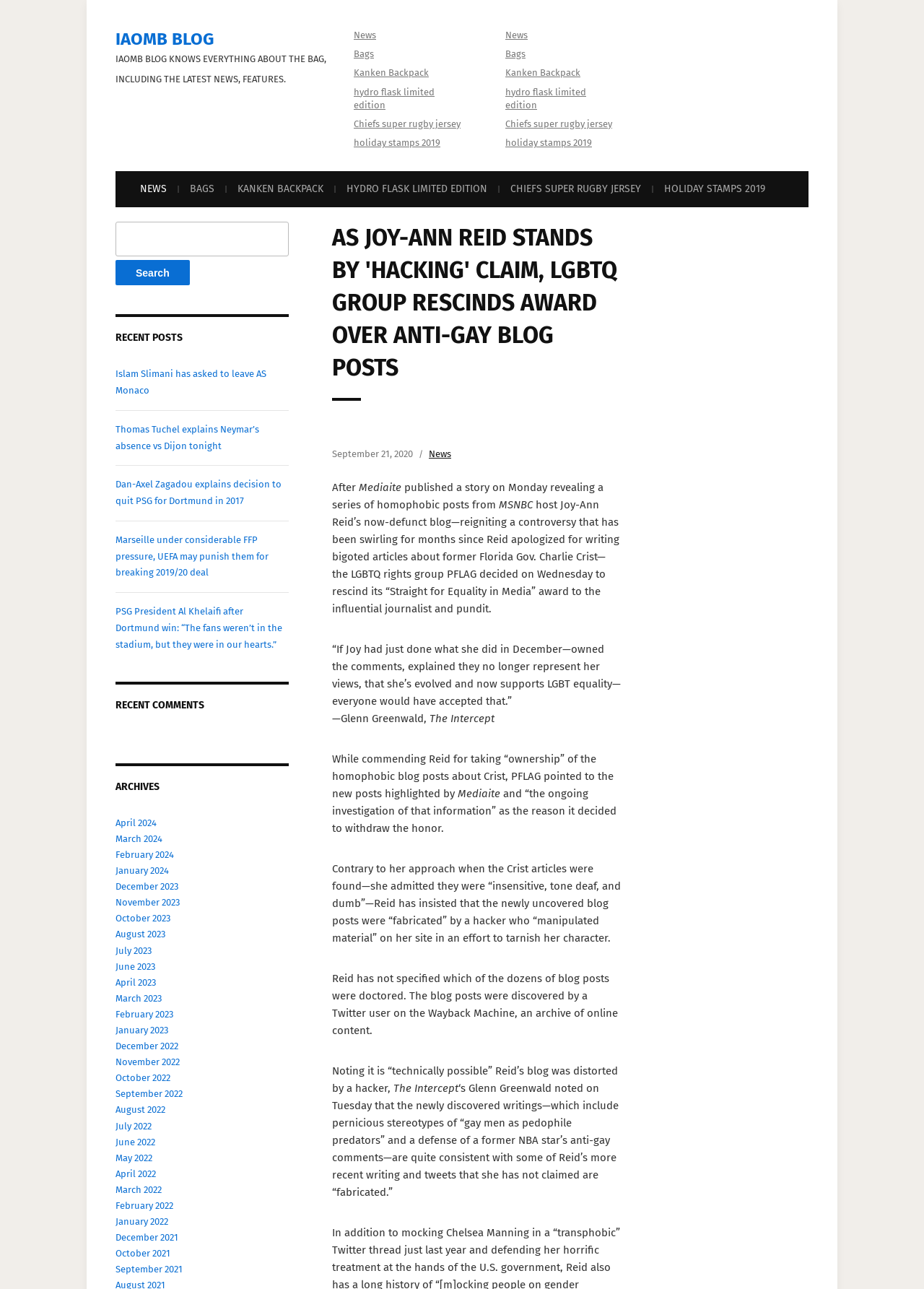What is the date of the article?
Answer with a single word or phrase, using the screenshot for reference.

September 21, 2020